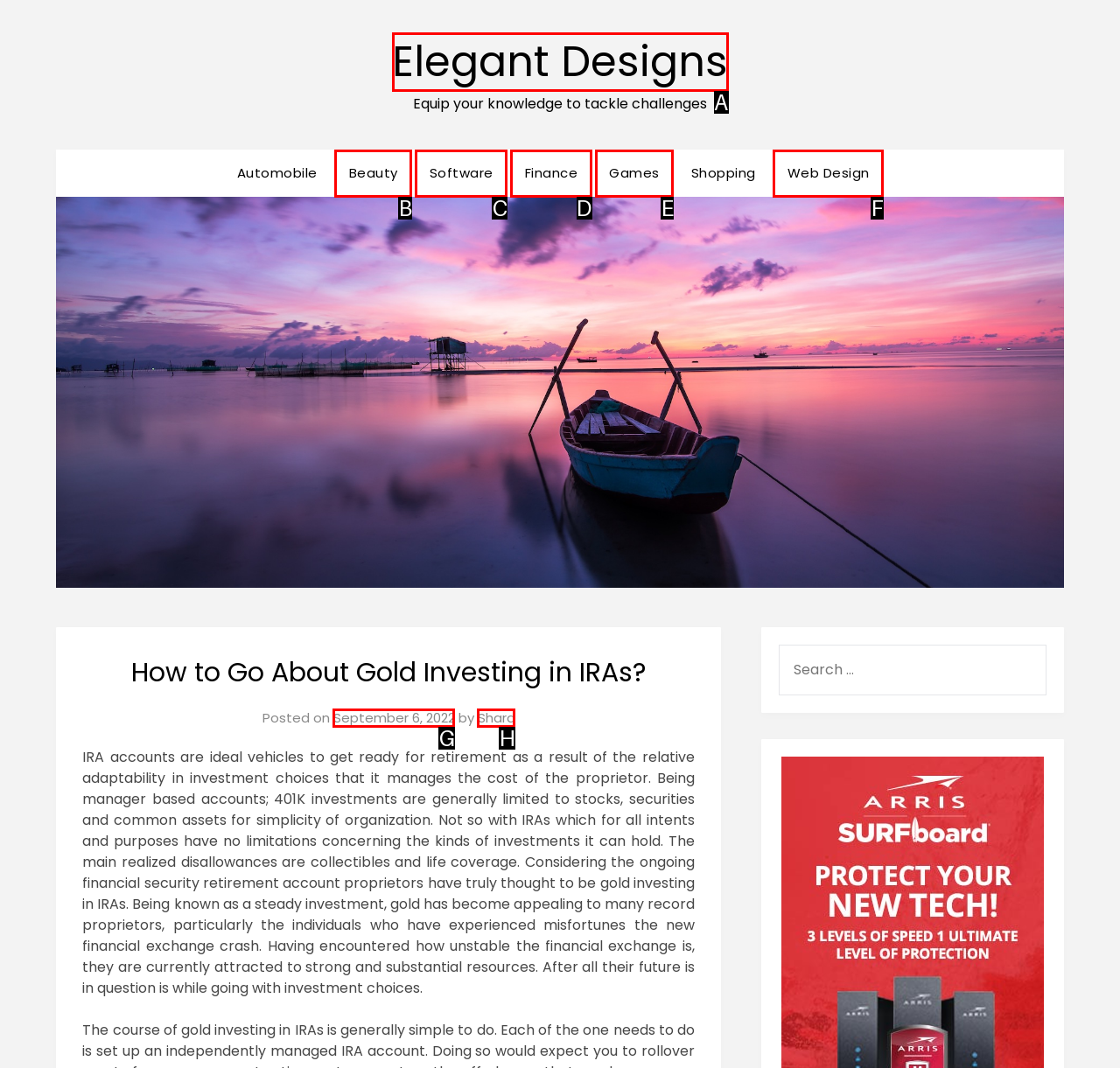Which option is described as follows: September 6, 2022August 2, 2022
Answer with the letter of the matching option directly.

G